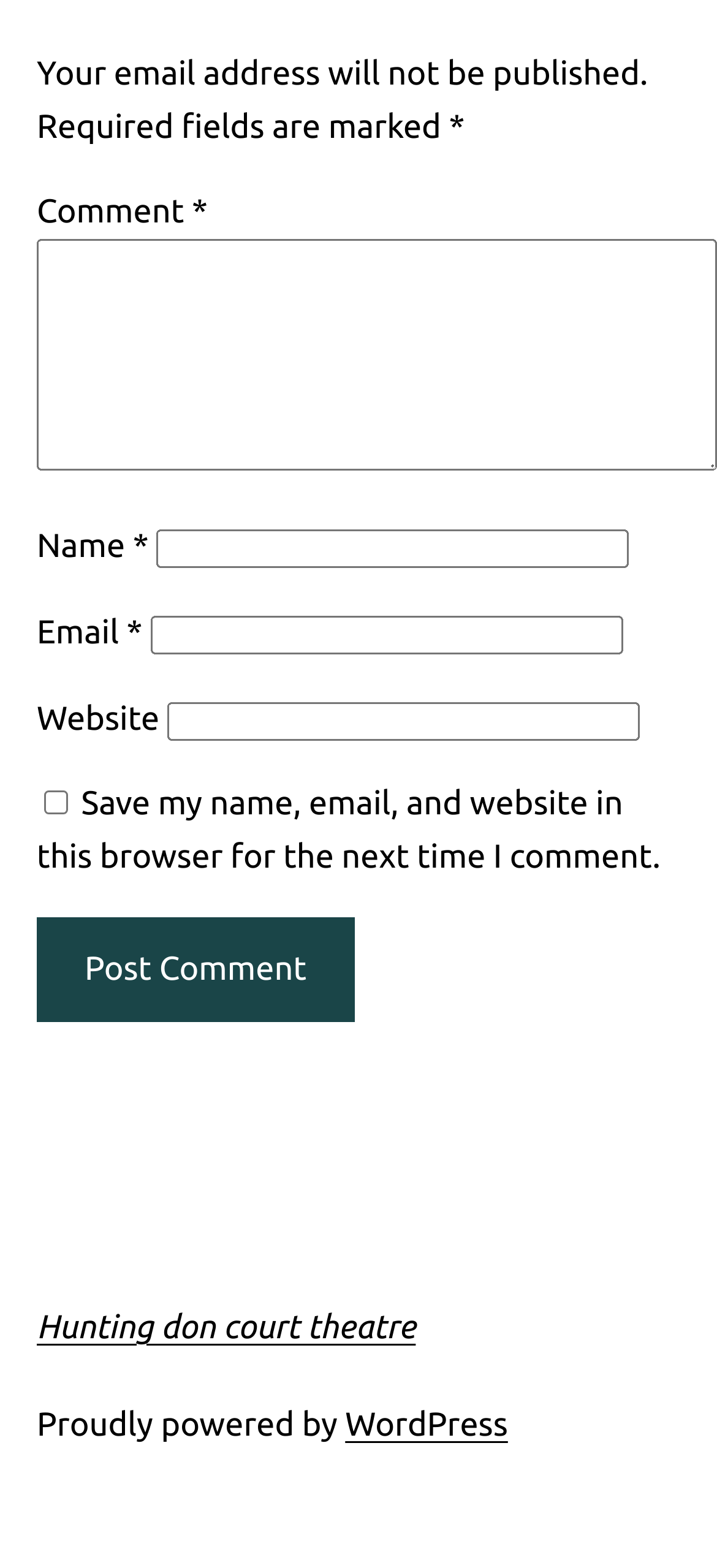Find the UI element described as: "Events" and predict its bounding box coordinates. Ensure the coordinates are four float numbers between 0 and 1, [left, top, right, bottom].

None